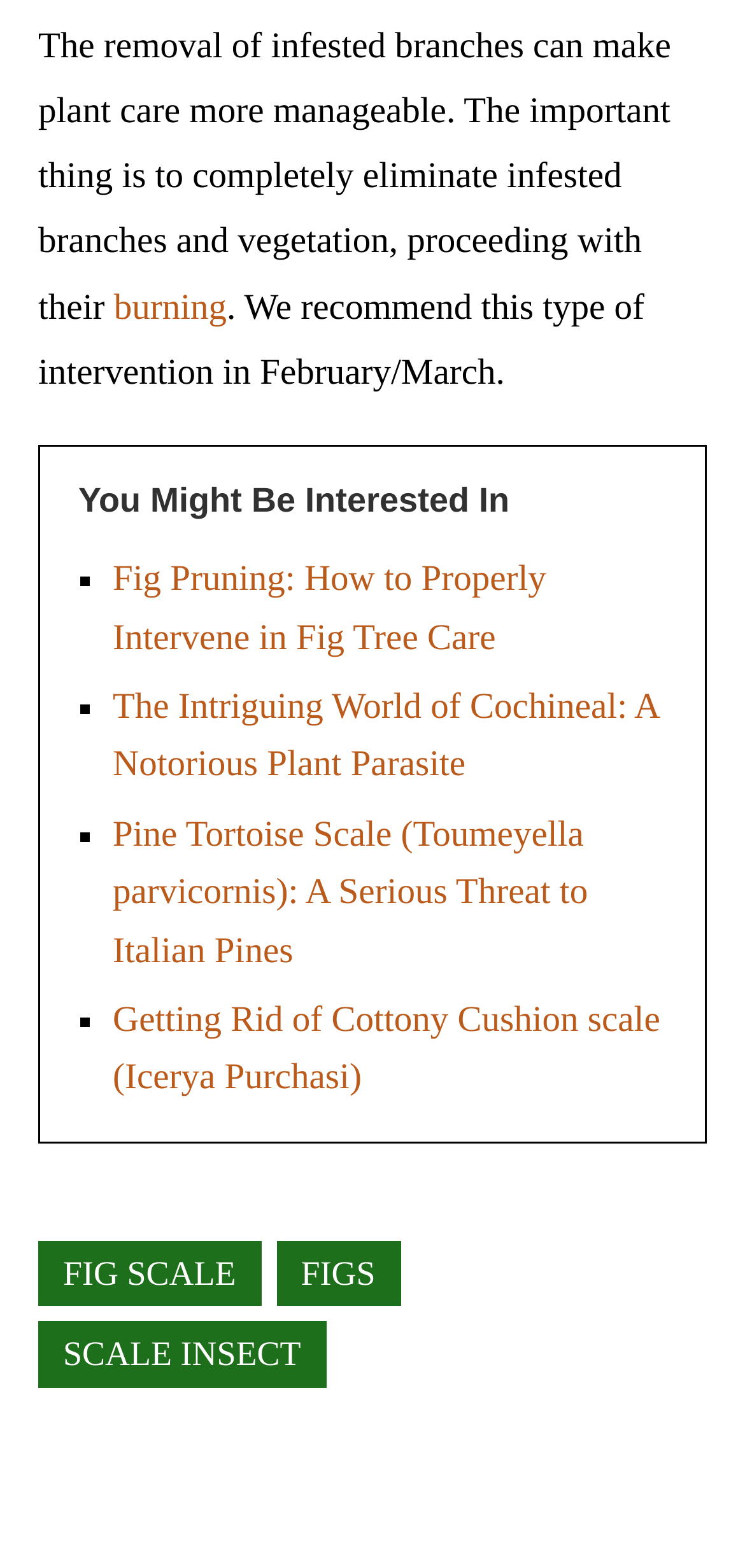Identify the coordinates of the bounding box for the element that must be clicked to accomplish the instruction: "View 'Corporate Travel Jobs Virtual'".

None